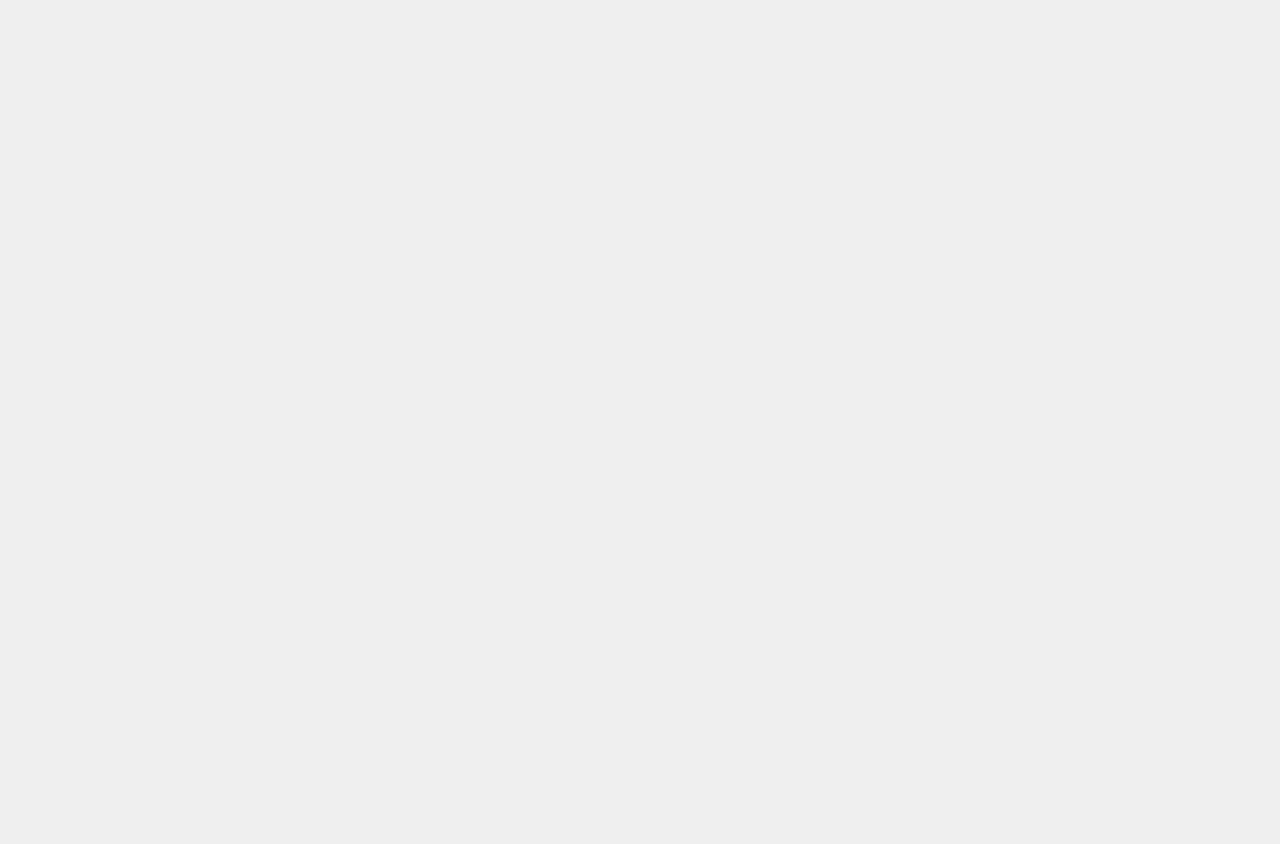Refer to the screenshot and answer the following question in detail:
What is the link at the top-right corner of the webpage?

The link is located at the top-right corner of the webpage, with a bounding box of [0.223, 0.962, 0.255, 0.987]. It is a link element that appears to be related to the brand HYDE.